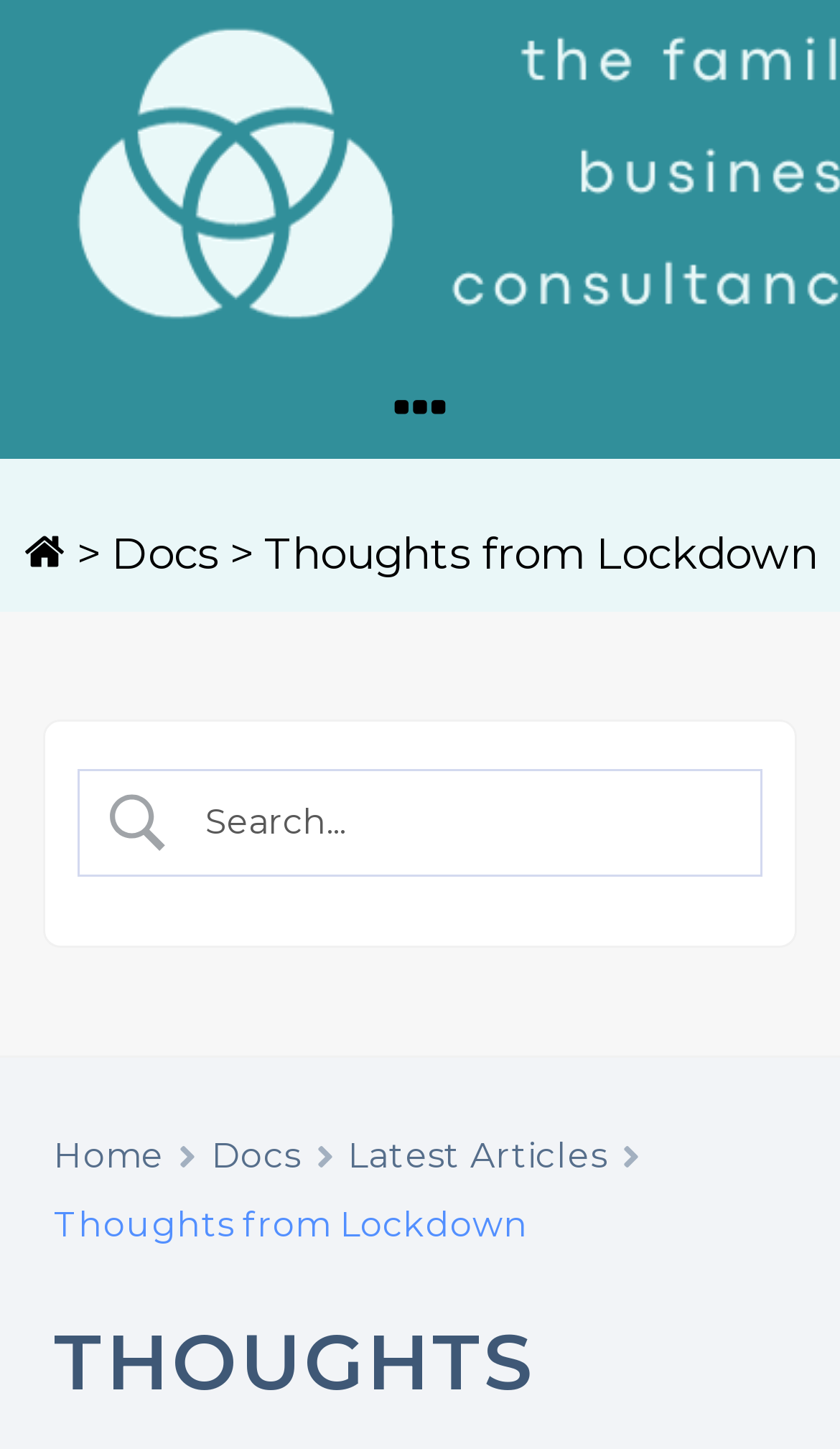Write an elaborate caption that captures the essence of the webpage.

The webpage appears to be a personal blog or journal, with the title "Thoughts from Lockdown" prominently displayed at the top. There are several links and navigation elements scattered throughout the page. 

At the top left, there is a link labeled "f", and next to it, there is a link labeled "j" and a static text element containing a greater-than symbol. To the right of these elements, there is a link labeled "Docs". 

Further to the right, there is a large header element that spans most of the width of the page, also labeled "Thoughts from Lockdown". Below this header, there is a small image, followed by a search textbox with a placeholder text "Search...". 

Toward the bottom of the page, there are three links arranged horizontally: "Home", "Docs", and "Latest Articles". Finally, there is a static text element at the very bottom of the page, again labeled "Thoughts from Lockdown", which may be a footer or a copyright notice.